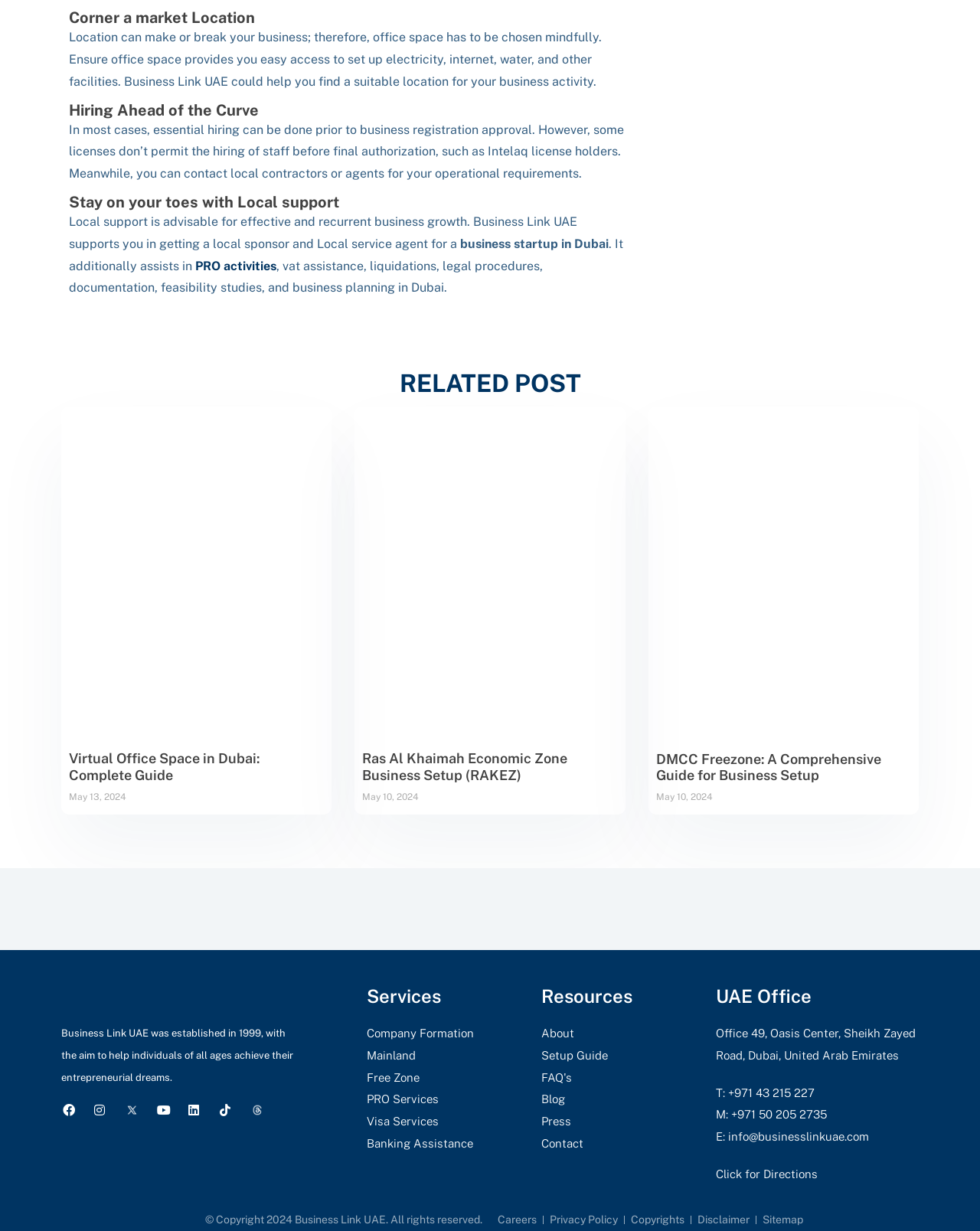Please find the bounding box for the UI element described by: "DRIVING CHANGE".

None